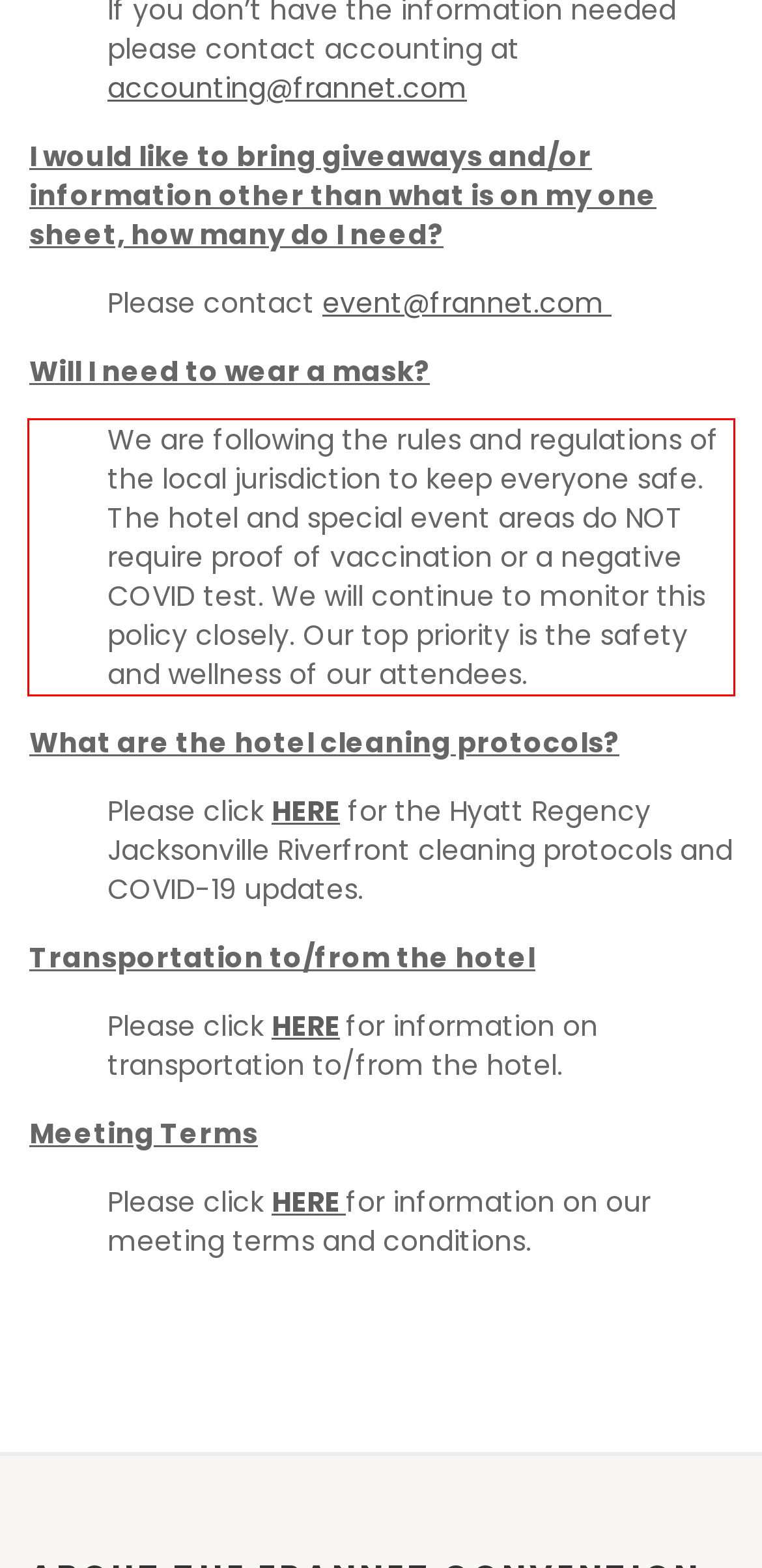Using the provided screenshot of a webpage, recognize and generate the text found within the red rectangle bounding box.

We are following the rules and regulations of the local jurisdiction to keep everyone safe. The hotel and special event areas do NOT require proof of vaccination or a negative COVID test. We will continue to monitor this policy closely. Our top priority is the safety and wellness of our attendees.